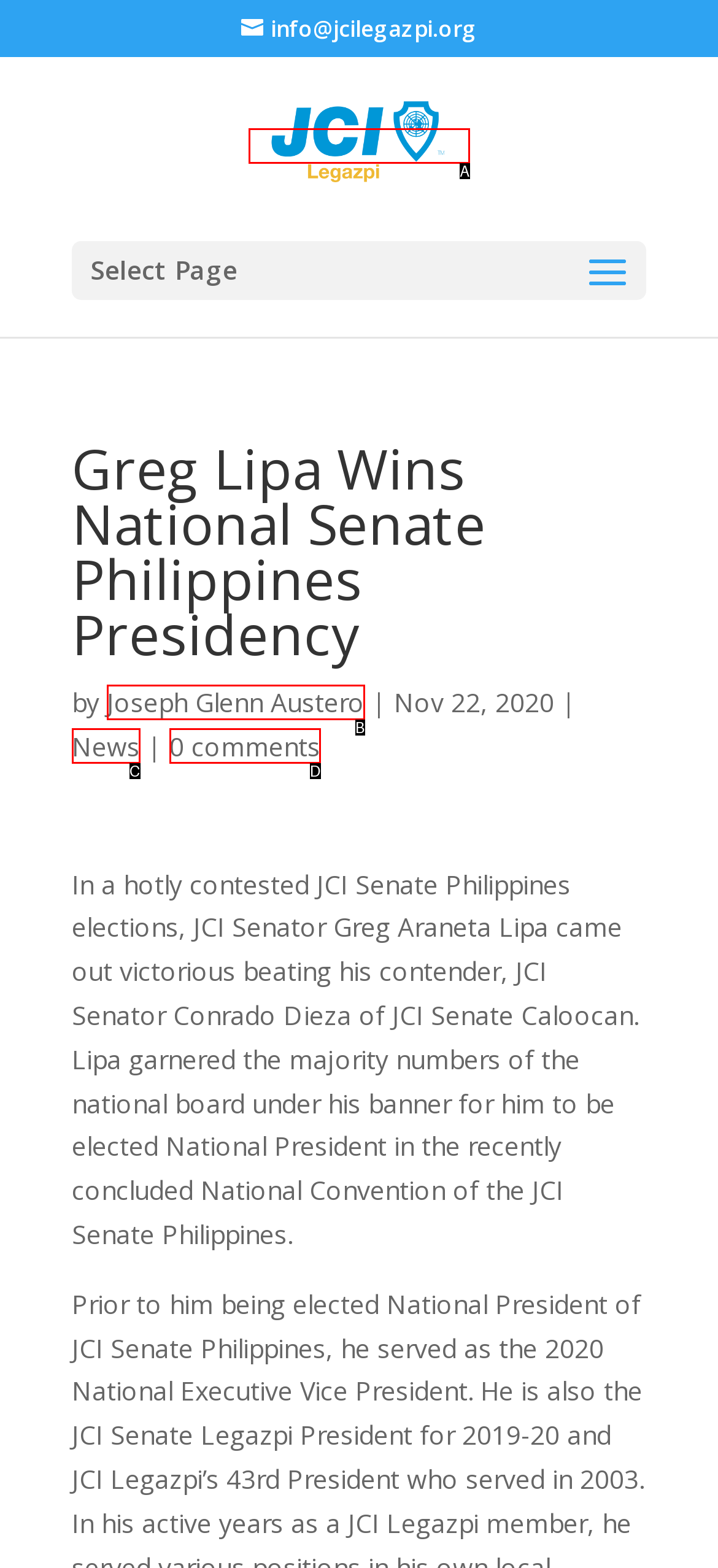Using the provided description: Joseph Glenn Austero, select the most fitting option and return its letter directly from the choices.

B